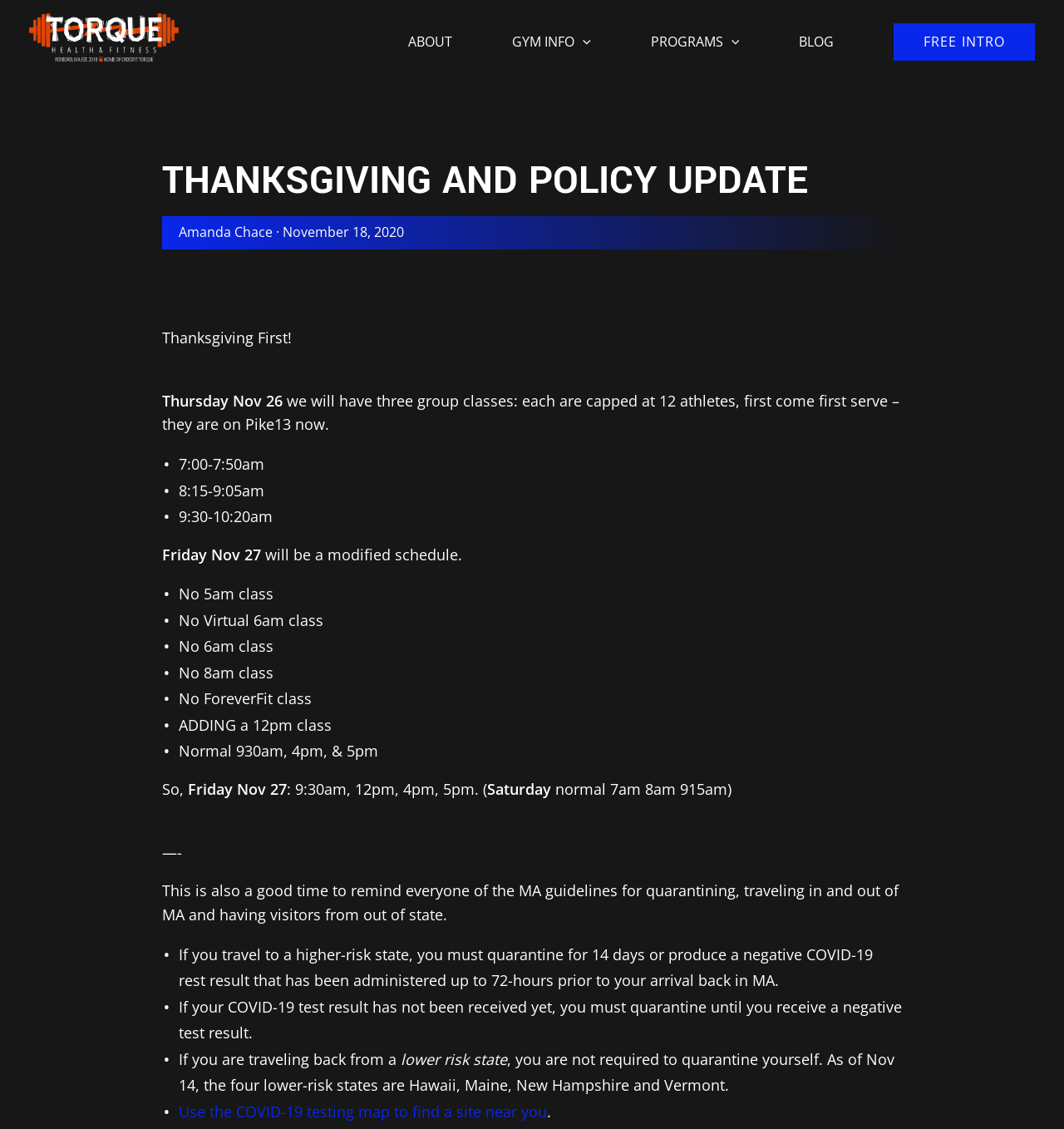What is the requirement for quarantining after traveling to a higher-risk state?
Using the image as a reference, give a one-word or short phrase answer.

14 days or negative COVID-19 test result